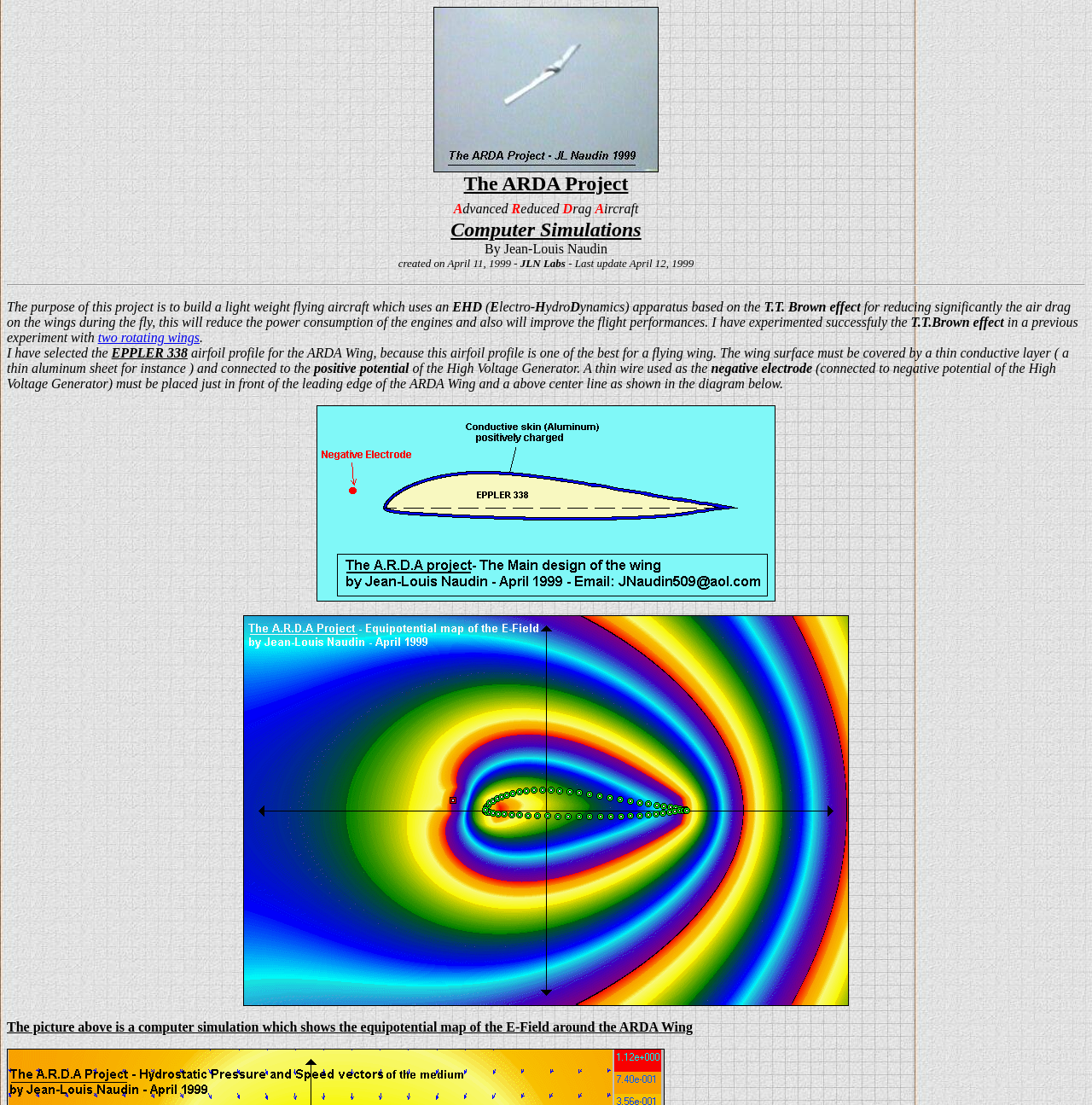Identify and provide the bounding box coordinates of the UI element described: "two rotating wings". The coordinates should be formatted as [left, top, right, bottom], with each number being a float between 0 and 1.

[0.09, 0.299, 0.183, 0.312]